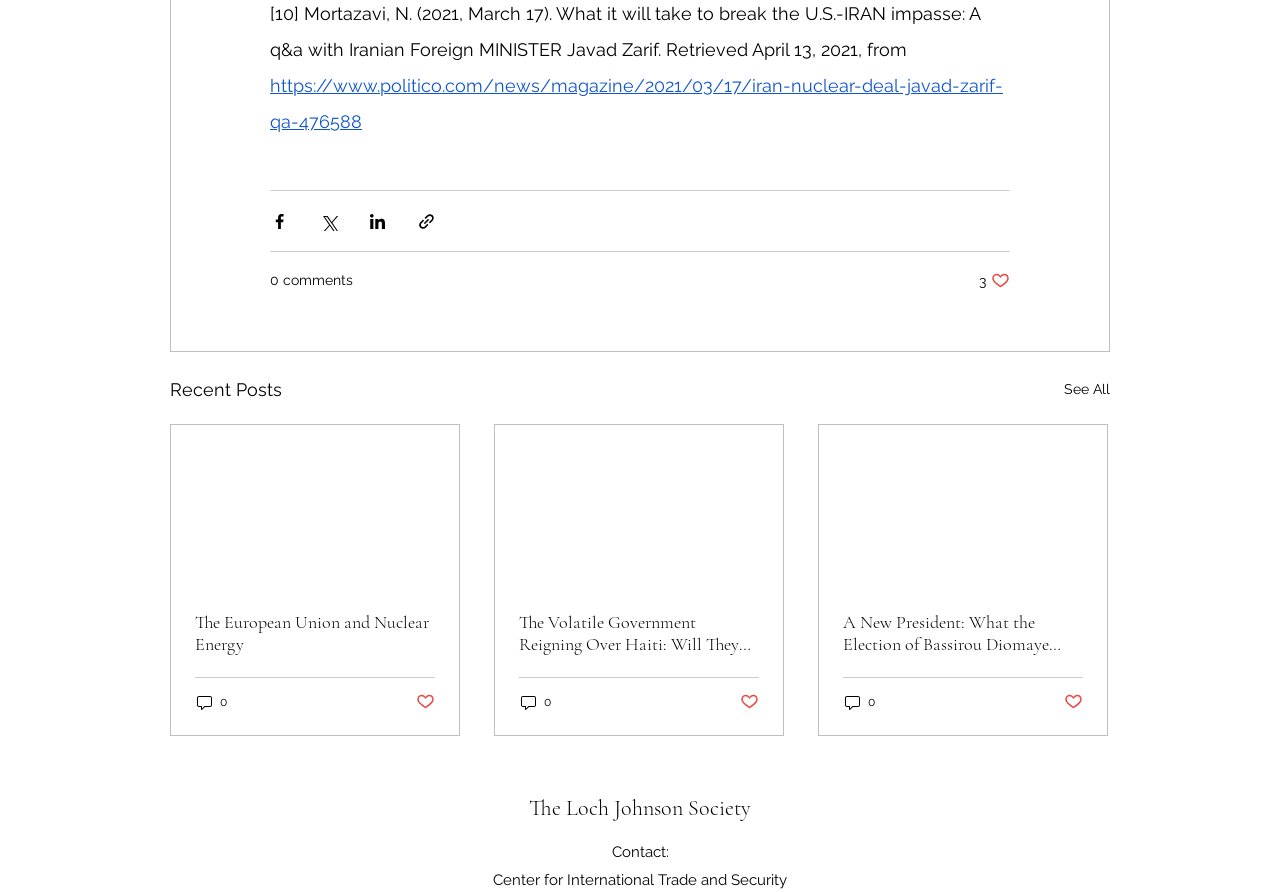Can you find the bounding box coordinates for the element to click on to achieve the instruction: "Read the article about the European Union and Nuclear Energy"?

[0.152, 0.685, 0.34, 0.734]